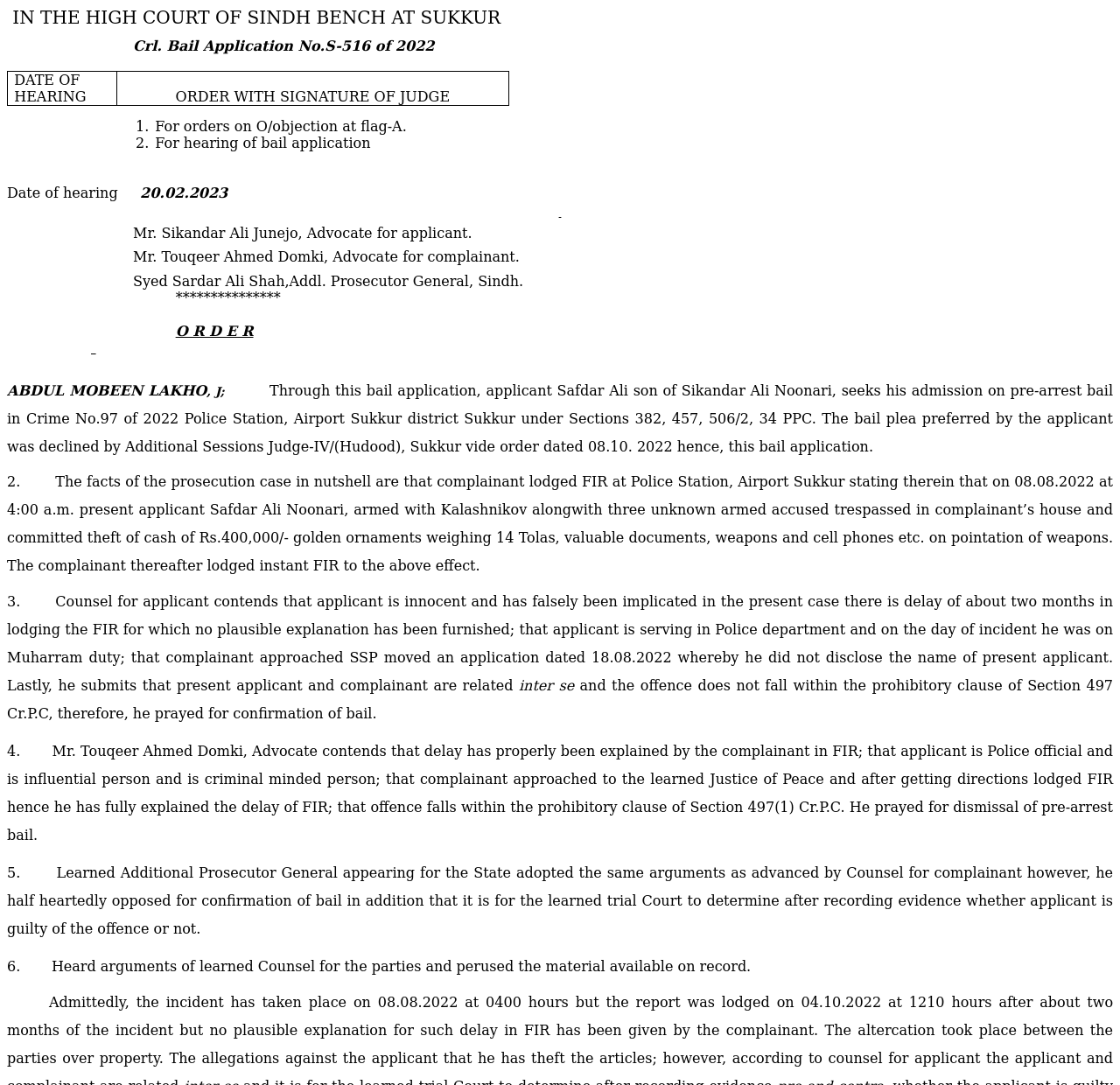What is the crime number mentioned in the text?
Refer to the image and answer the question using a single word or phrase.

97 of 2022